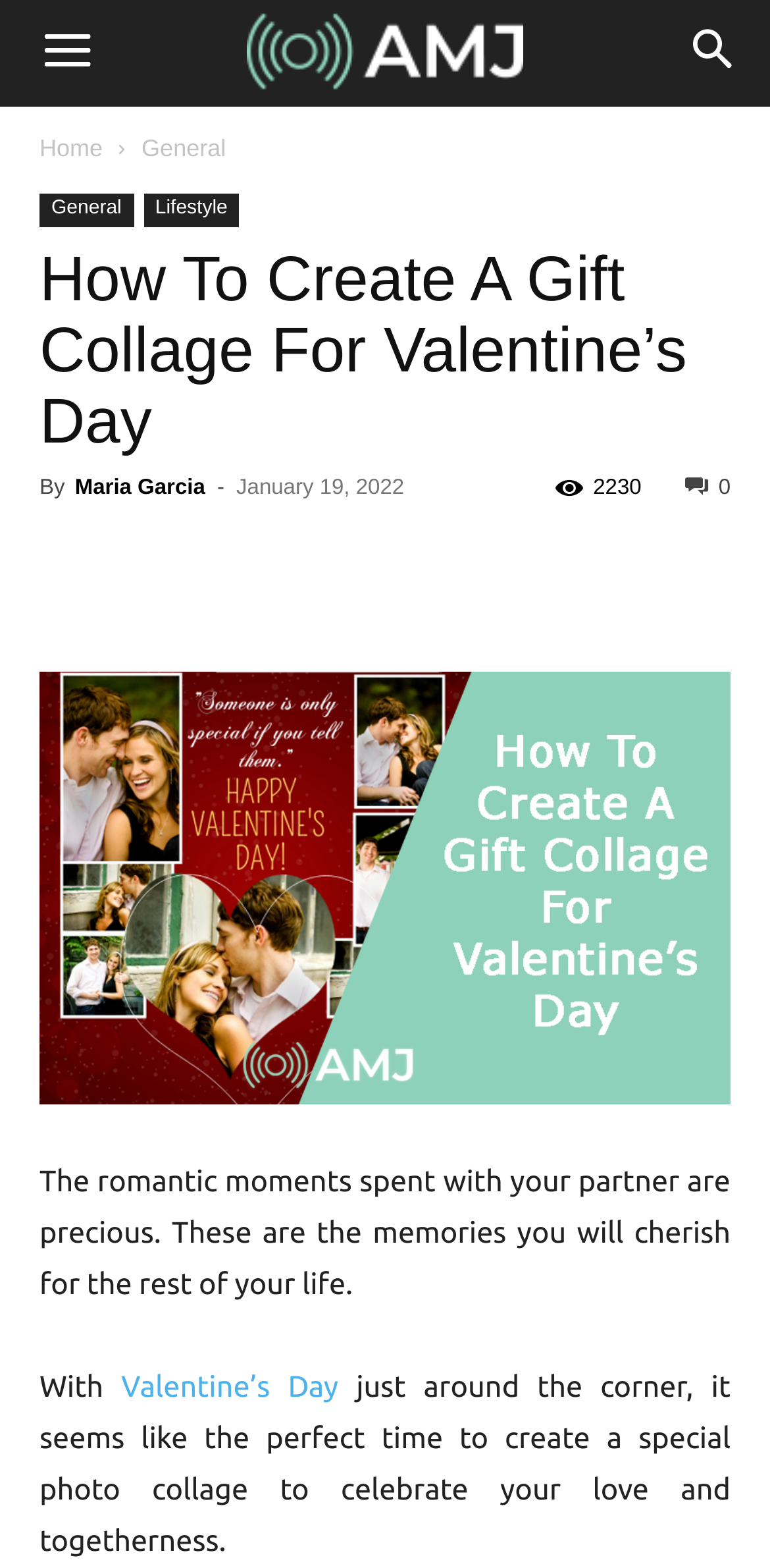Please determine the primary heading and provide its text.

How To Create A Gift Collage For Valentine’s Day